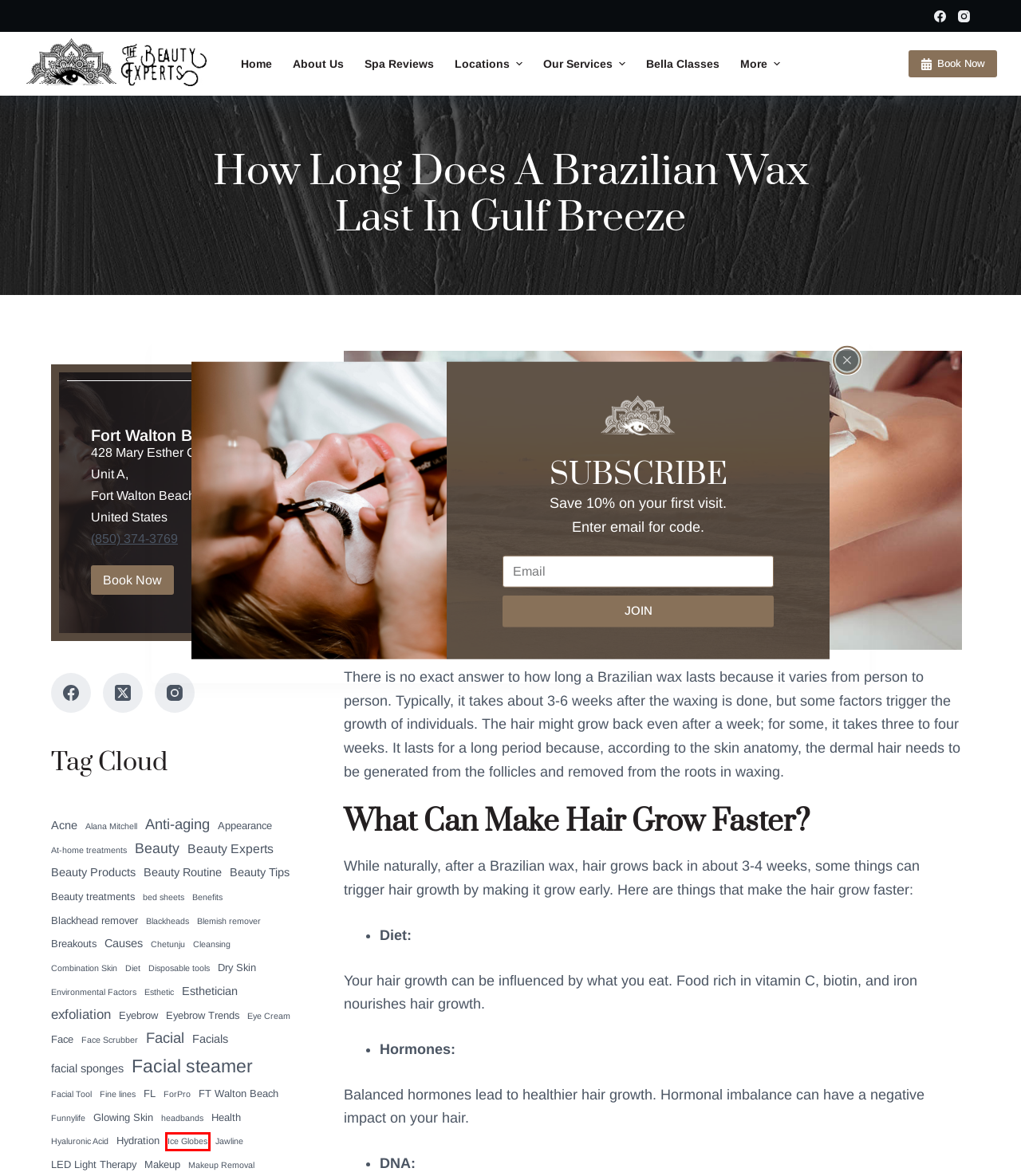Given a screenshot of a webpage featuring a red bounding box, identify the best matching webpage description for the new page after the element within the red box is clicked. Here are the options:
A. Acne - Lash Extensions | The Beauty Experts
B. Hydration - Lash Extensions | The Beauty Experts
C. Beauty Products - Lash Extensions | The Beauty Experts
D. ForPro - Lash Extensions | The Beauty Experts
E. Esthetic - Lash Extensions | The Beauty Experts
F. Makeup Removal - Lash Extensions | The Beauty Experts
G. Ice Globes - Lash Extensions | The Beauty Experts
H. exfoliation - Lash Extensions | The Beauty Experts

G